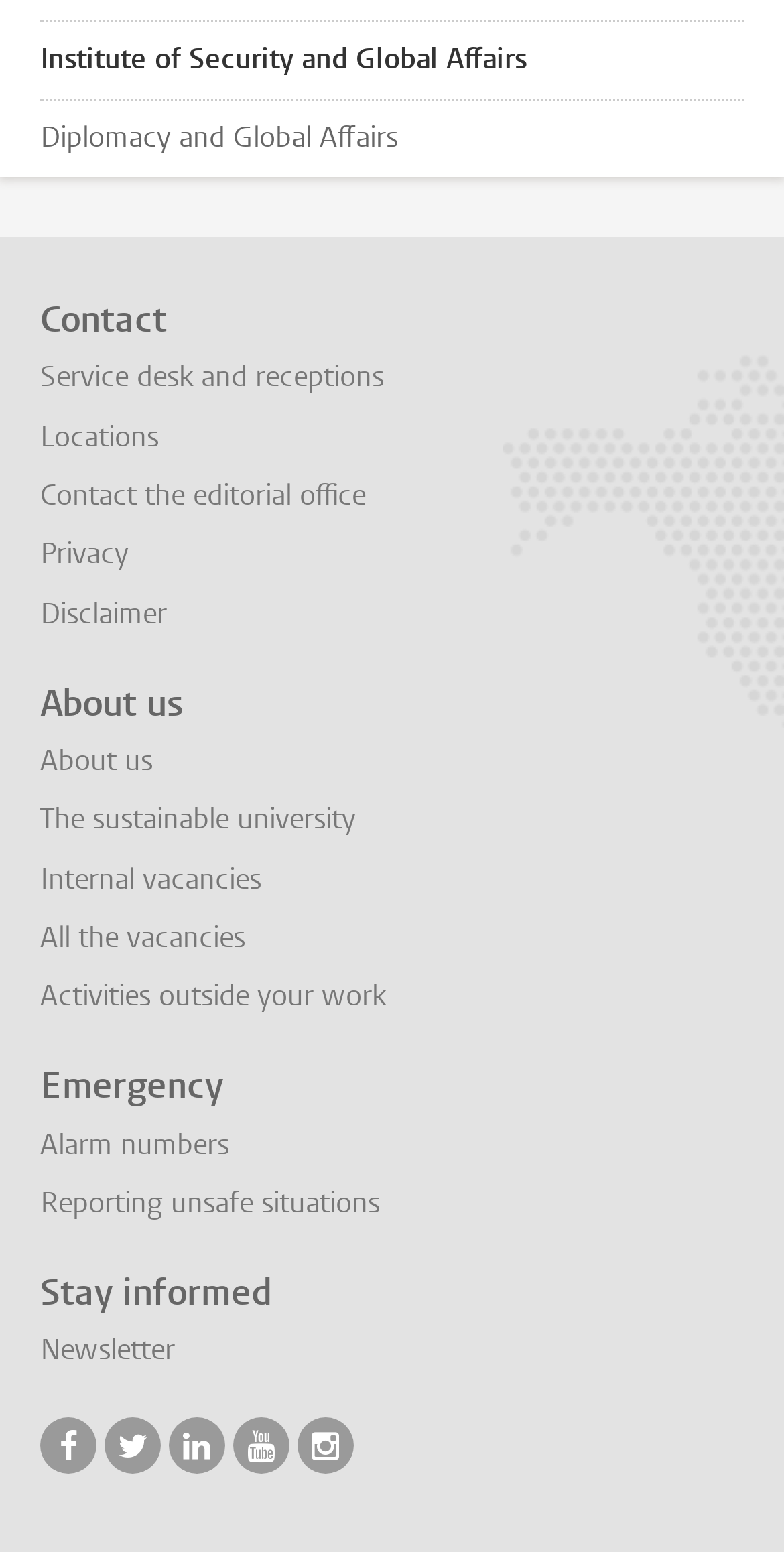Determine the bounding box coordinates of the region I should click to achieve the following instruction: "Check the 'Alarm numbers' page". Ensure the bounding box coordinates are four float numbers between 0 and 1, i.e., [left, top, right, bottom].

[0.051, 0.725, 0.292, 0.749]